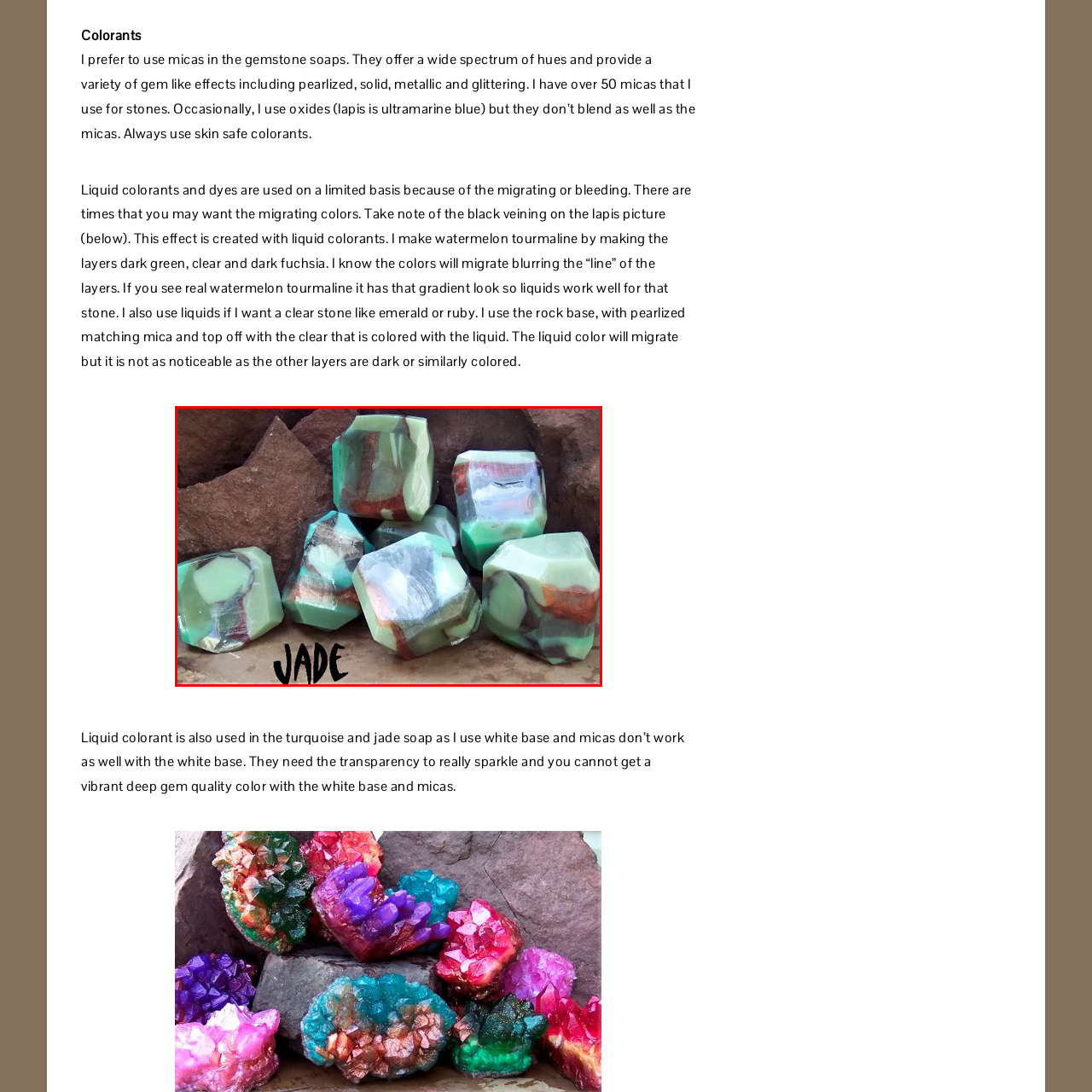Observe the content highlighted by the red box and supply a one-word or short phrase answer to the question: What technique is used to create a vibrant gem-like appearance?

Using transparent bases